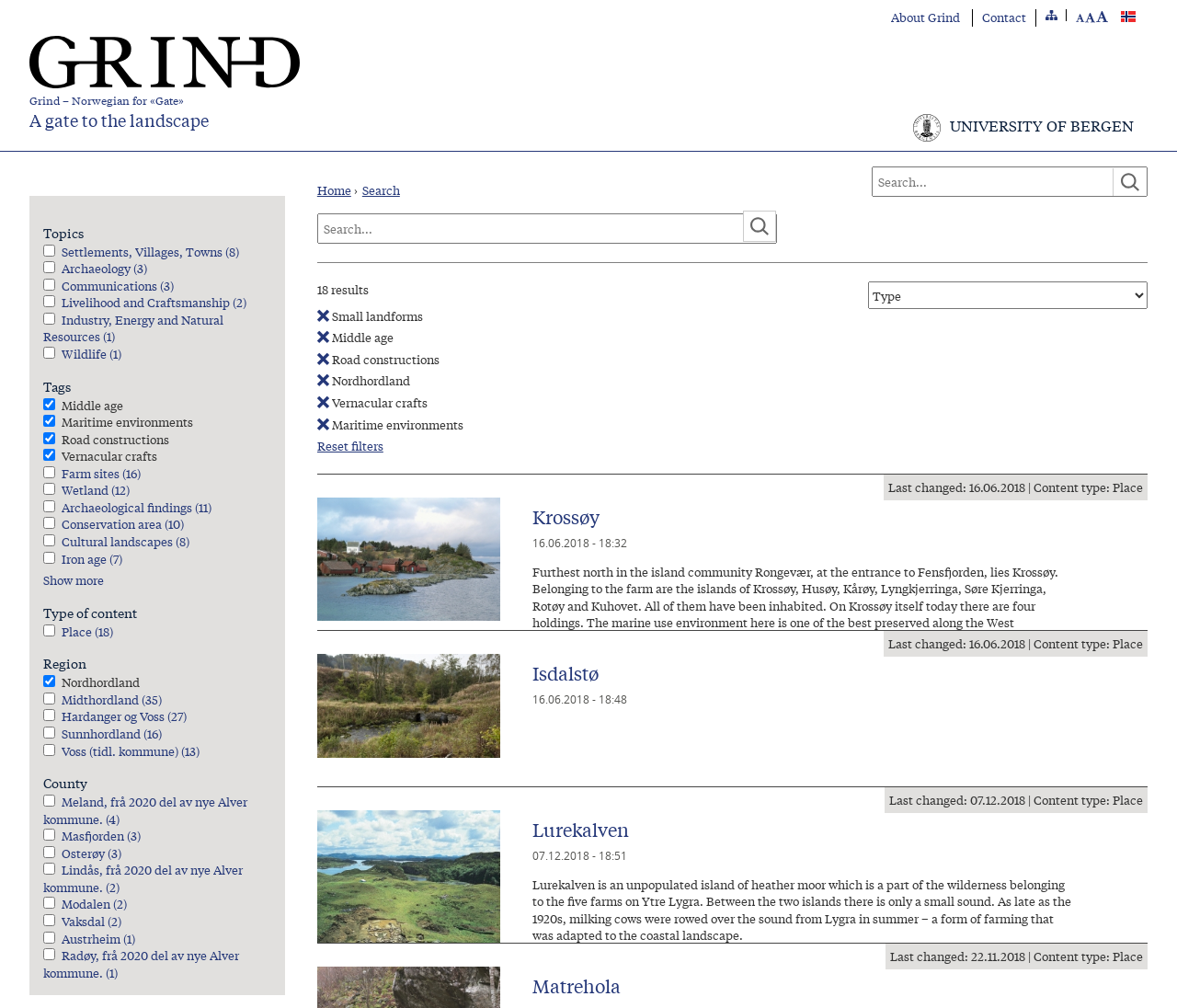Find the bounding box coordinates for the area you need to click to carry out the instruction: "Search for something". The coordinates should be four float numbers between 0 and 1, indicated as [left, top, right, bottom].

[0.741, 0.165, 0.975, 0.195]